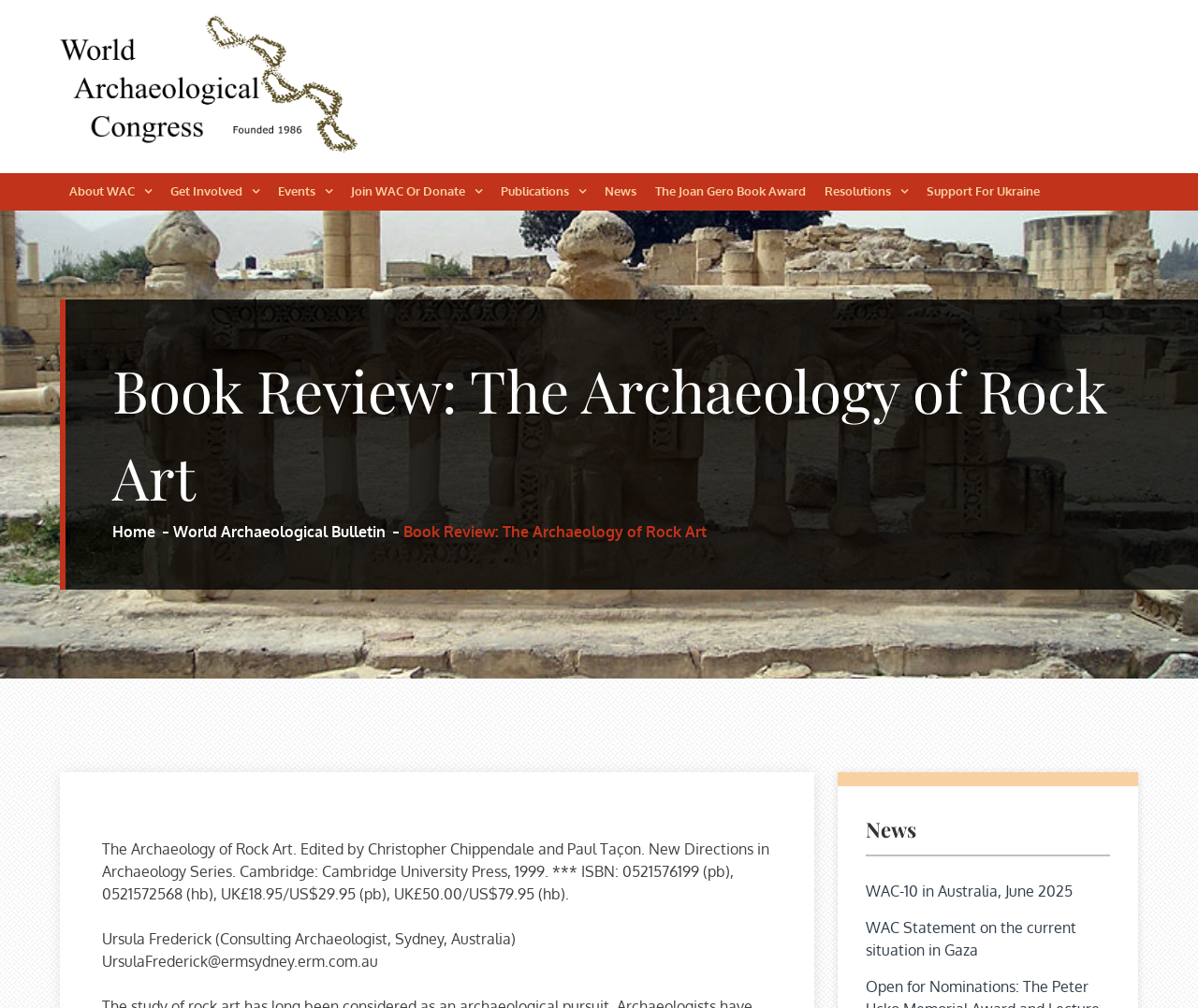Identify the bounding box coordinates of the element that should be clicked to fulfill this task: "Go to the About WAC page". The coordinates should be provided as four float numbers between 0 and 1, i.e., [left, top, right, bottom].

[0.05, 0.172, 0.134, 0.208]